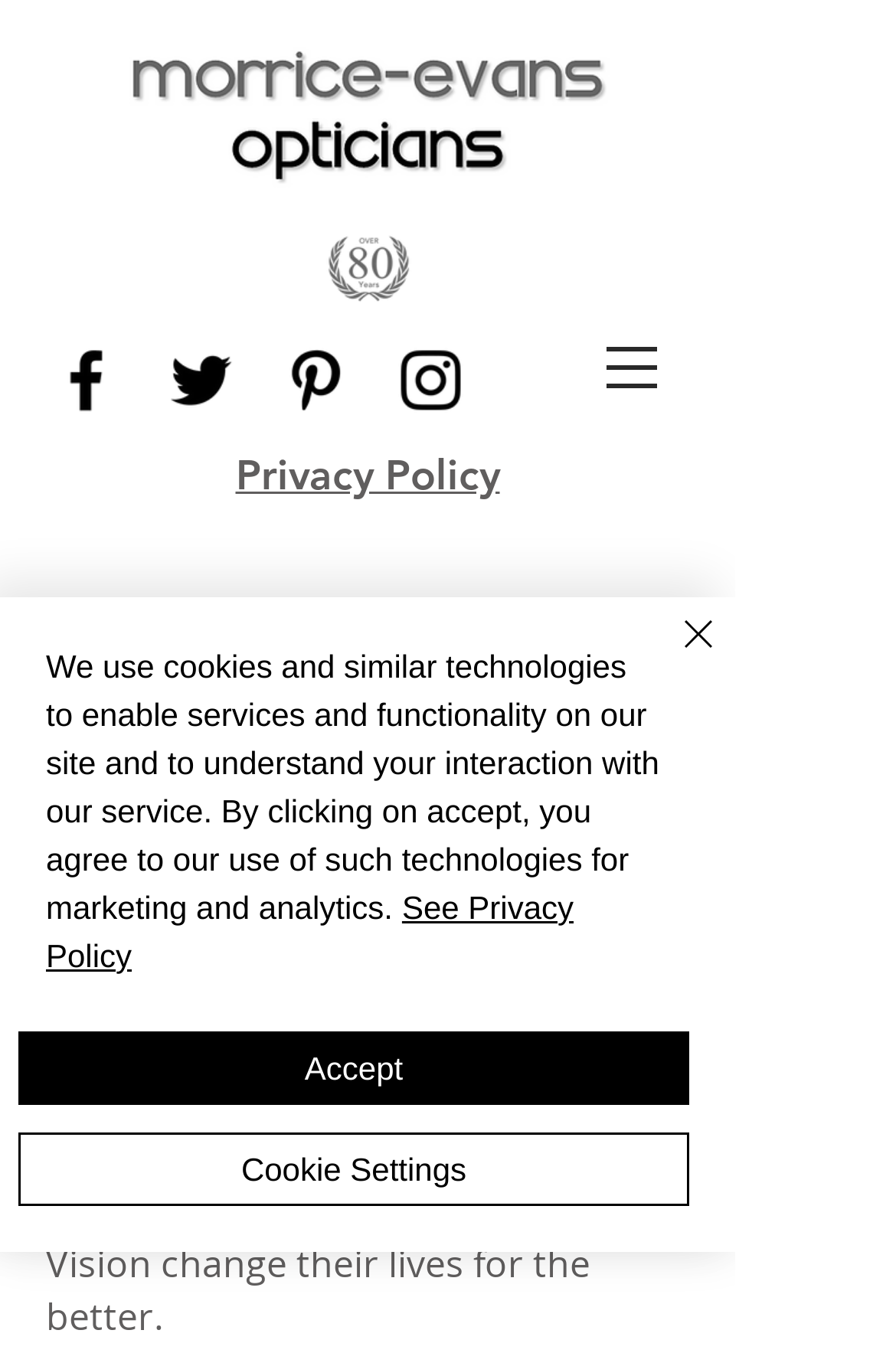Please identify the bounding box coordinates for the region that you need to click to follow this instruction: "Click the Email link".

[0.205, 0.846, 0.41, 0.925]